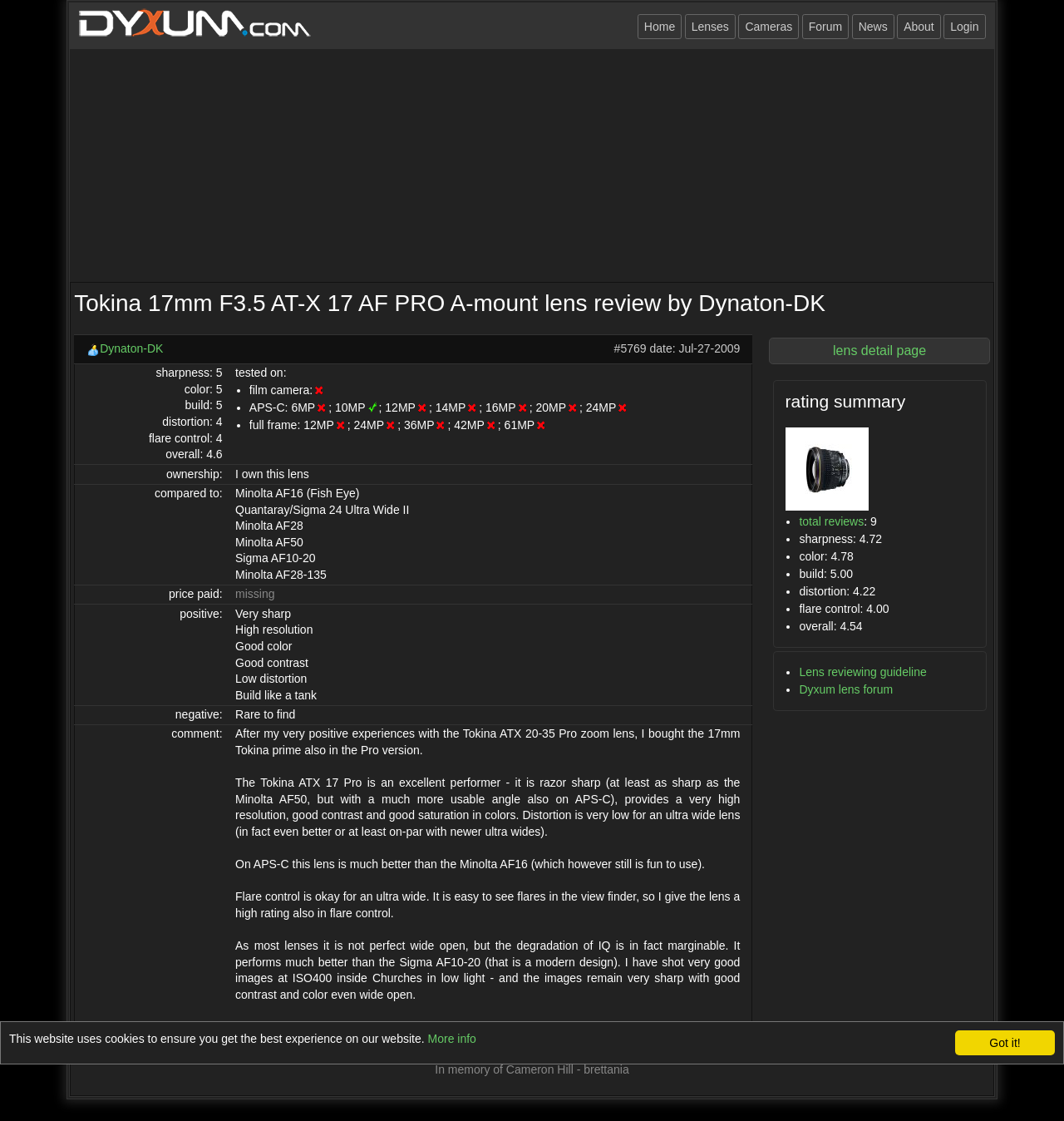Given the description Cameras, predict the bounding box coordinates of the UI element. Ensure the coordinates are in the format (top-left x, top-left y, bottom-right x, bottom-right y) and all values are between 0 and 1.

[0.694, 0.012, 0.751, 0.035]